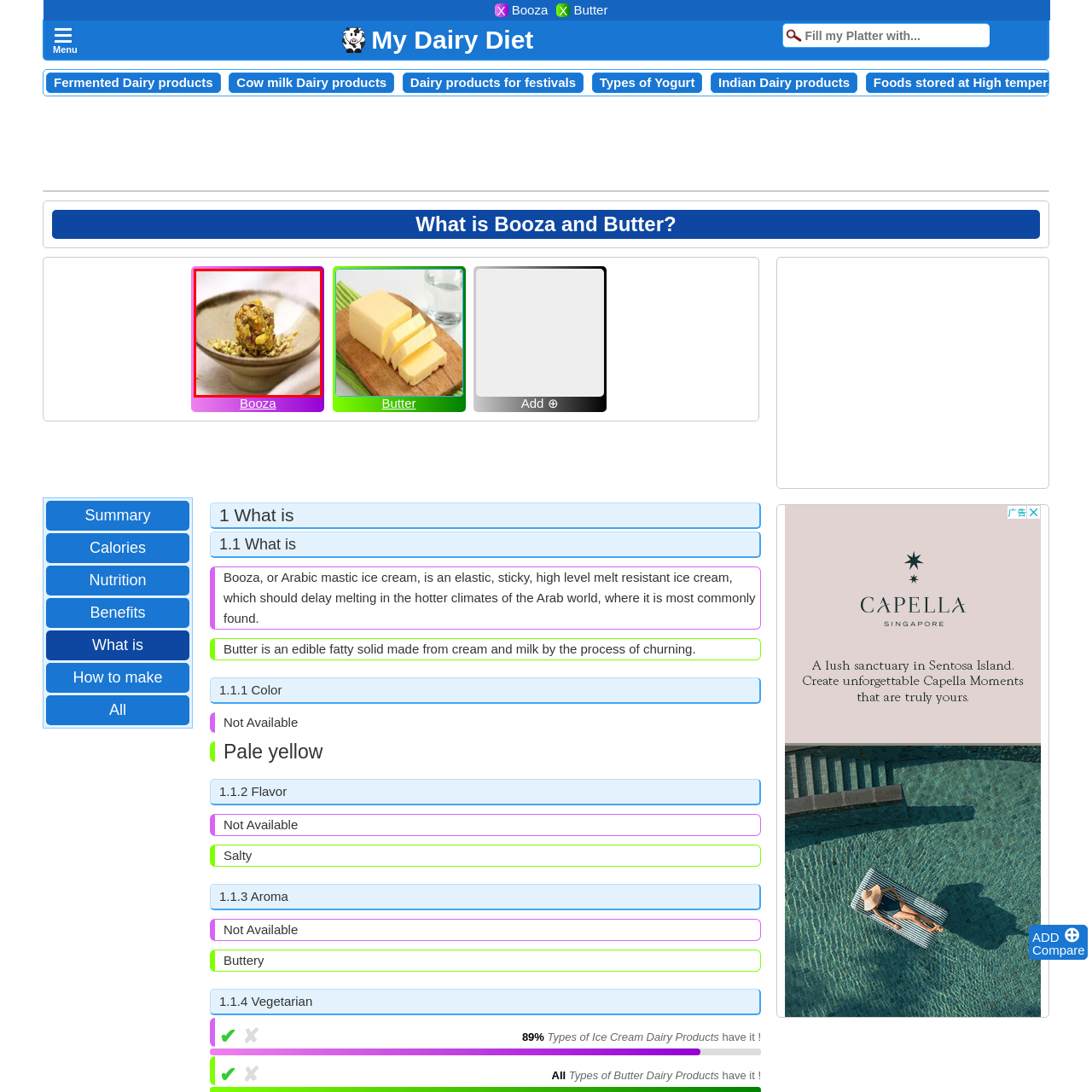Focus on the picture inside the red-framed area and provide a one-word or short phrase response to the following question:
What region's sweets is the dessert reminiscent of?

Middle Eastern or South Asian